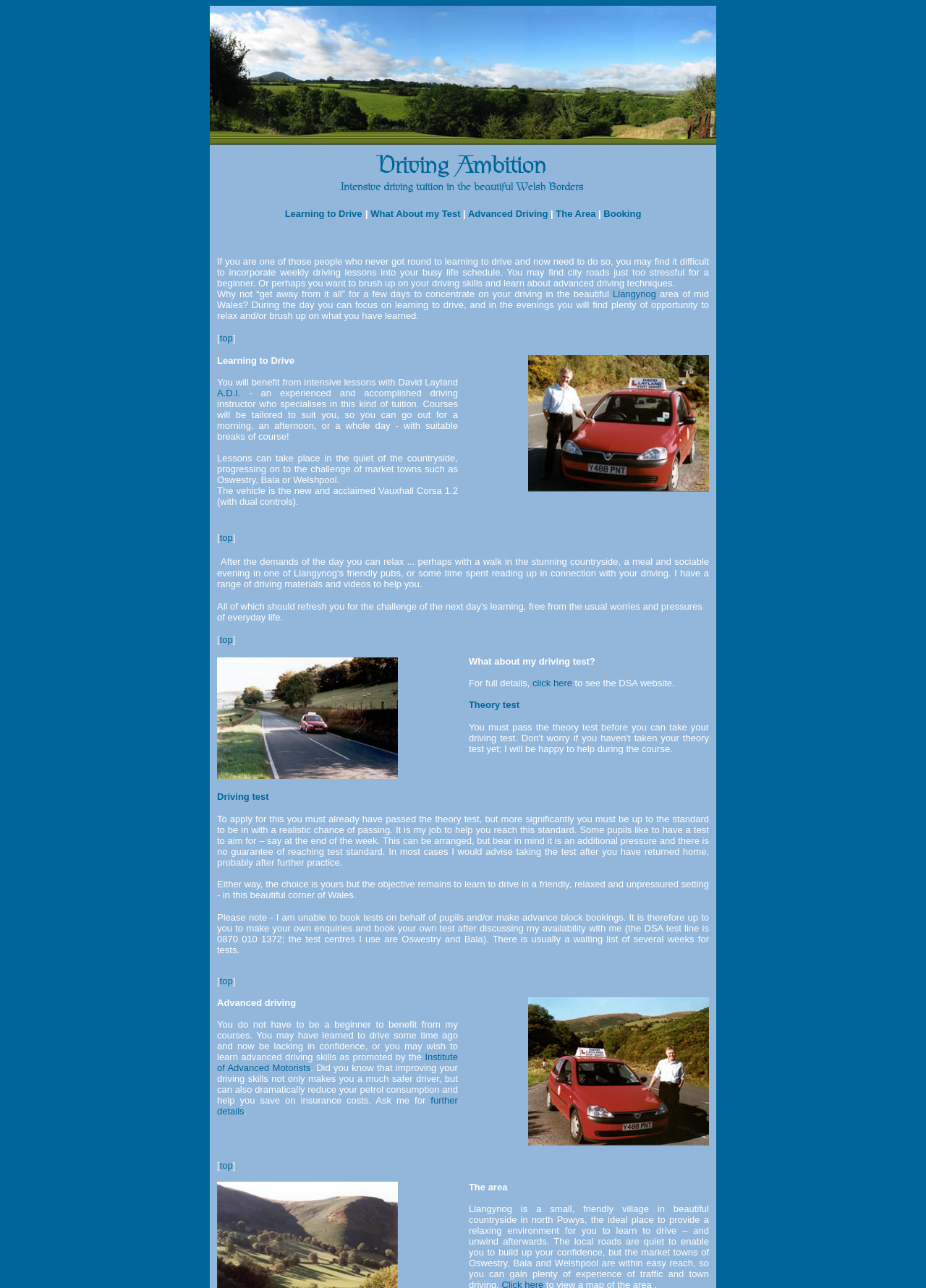Determine the bounding box coordinates of the target area to click to execute the following instruction: "View 'Llangynog' information."

[0.662, 0.224, 0.709, 0.233]